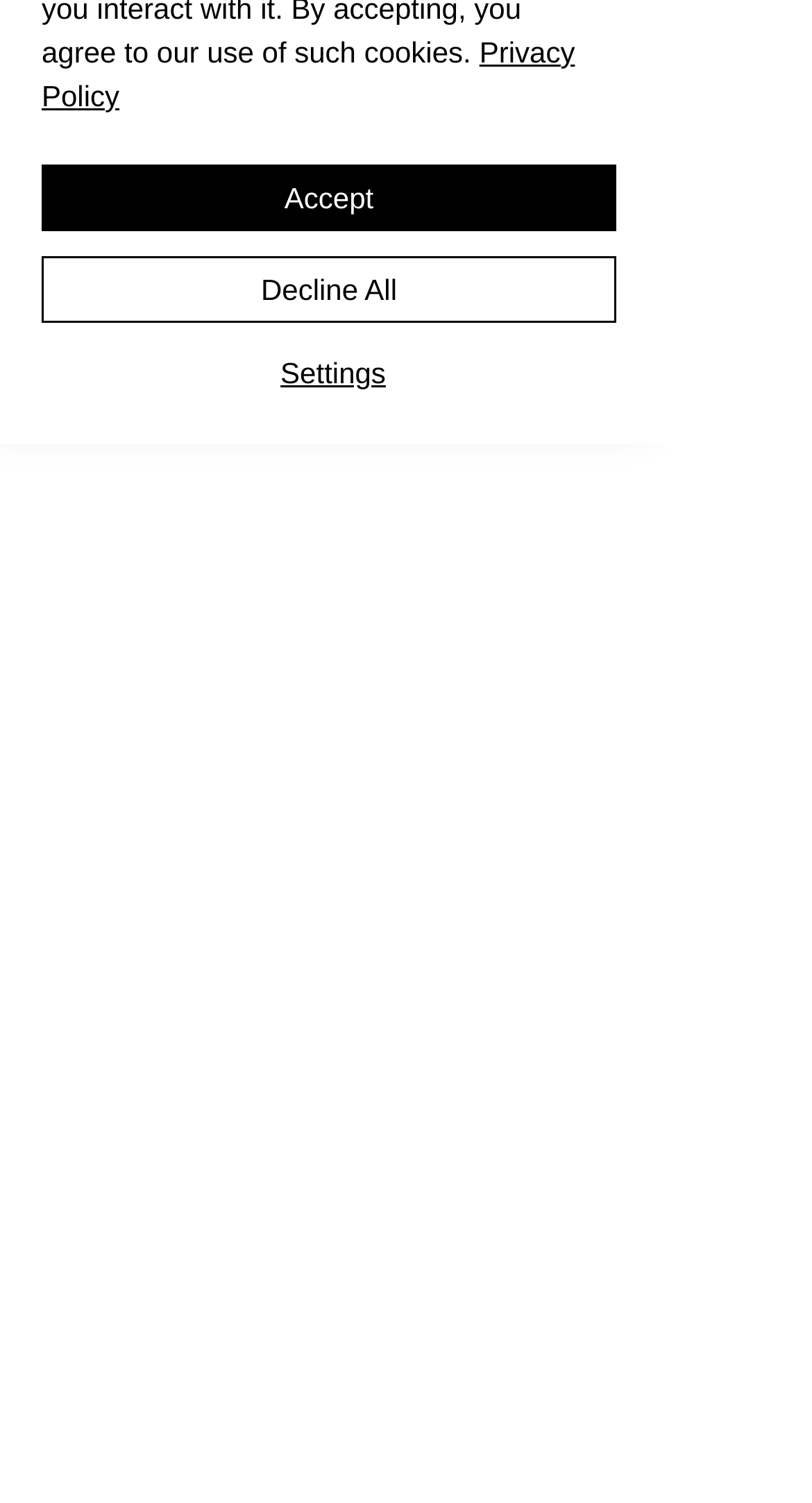Predict the bounding box of the UI element based on the description: "Pinterest". The coordinates should be four float numbers between 0 and 1, formatted as [left, top, right, bottom].

[0.313, 0.04, 0.505, 0.068]